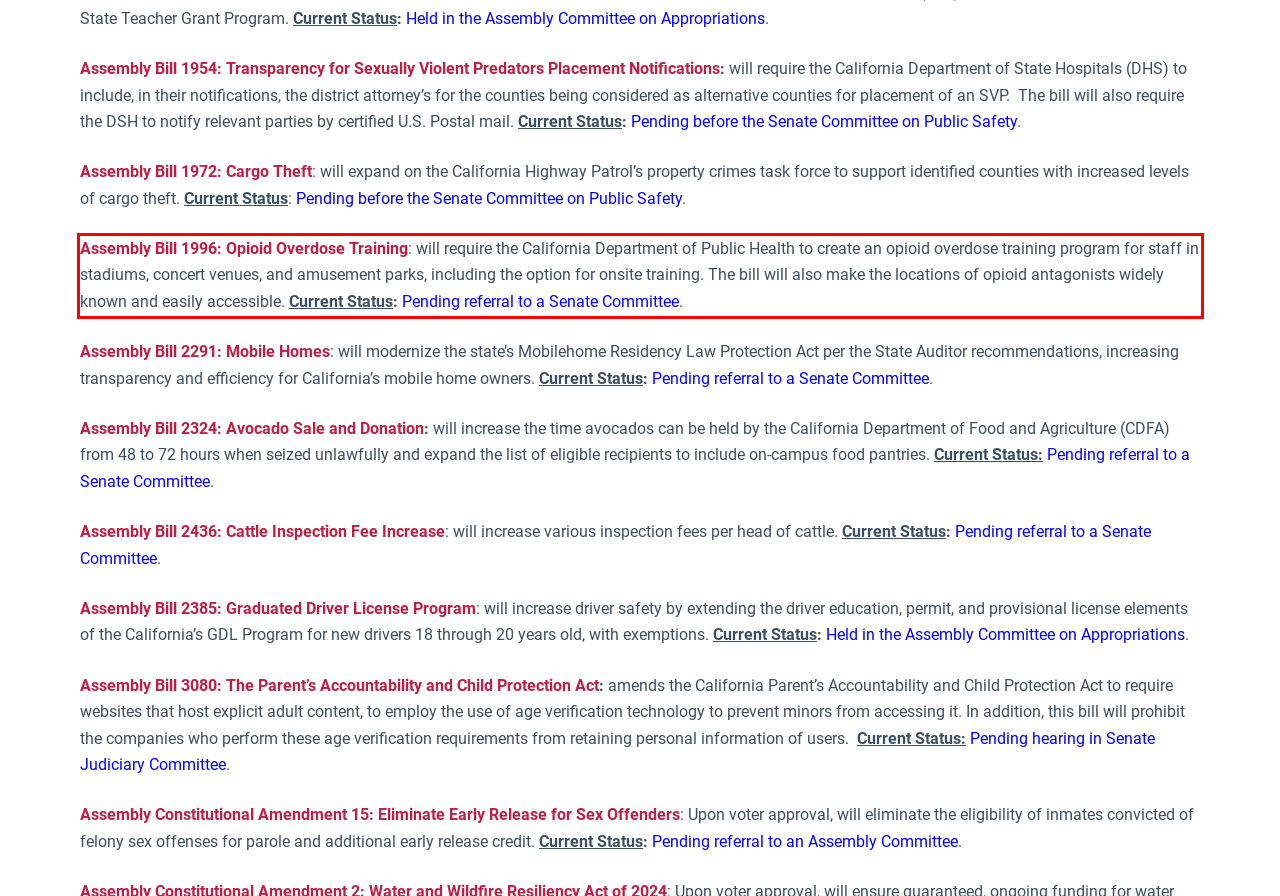Look at the webpage screenshot and recognize the text inside the red bounding box.

Assembly Bill 1996: Opioid Overdose Training: will require the California Department of Public Health to create an opioid overdose training program for staff in stadiums, concert venues, and amusement parks, including the option for onsite training. The bill will also make the locations of opioid antagonists widely known and easily accessible. Current Status: Pending referral to a Senate Committee.